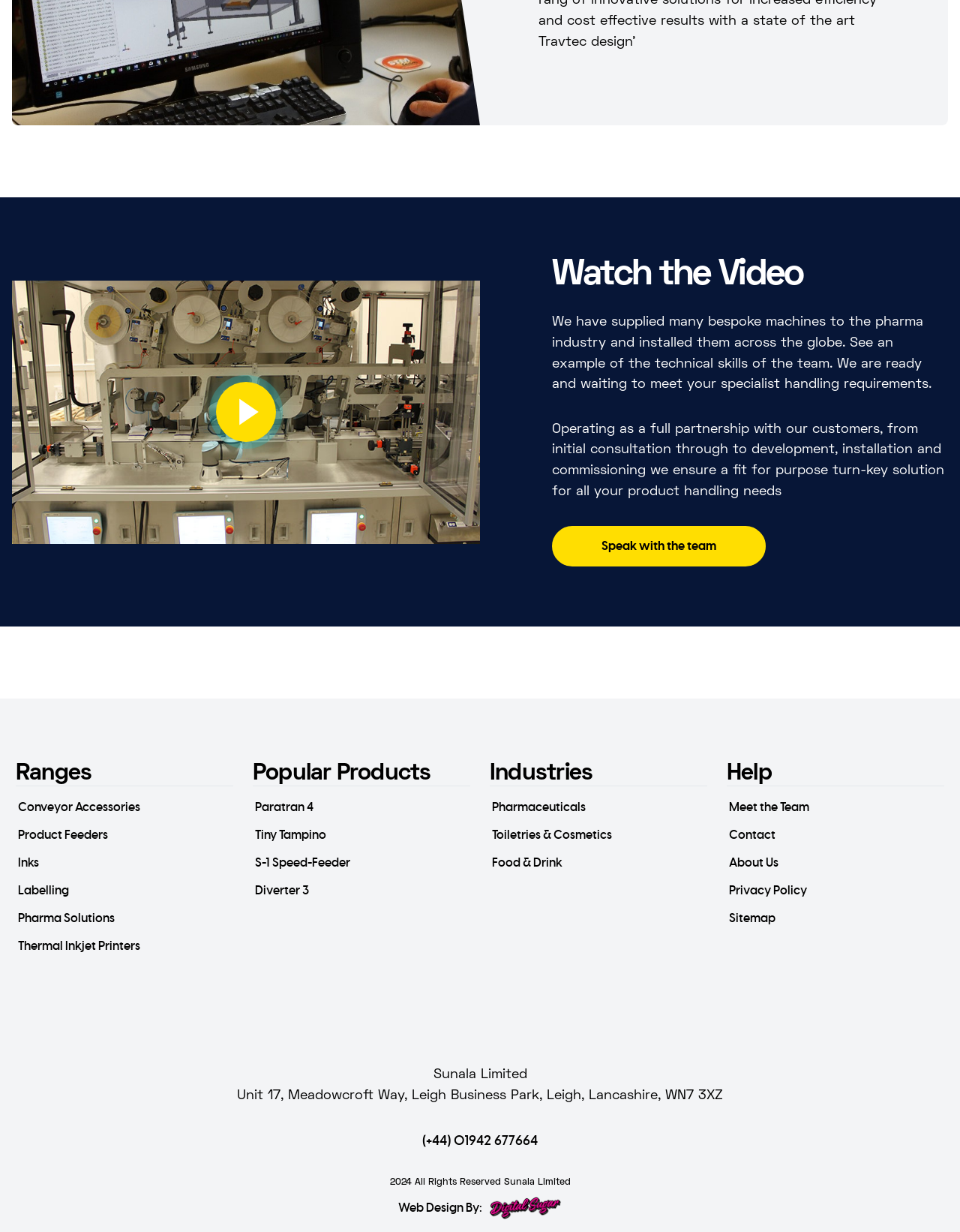Return the bounding box coordinates of the UI element that corresponds to this description: "Pharma Solutions". The coordinates must be given as four float numbers in the range of 0 and 1, [left, top, right, bottom].

[0.019, 0.741, 0.12, 0.751]